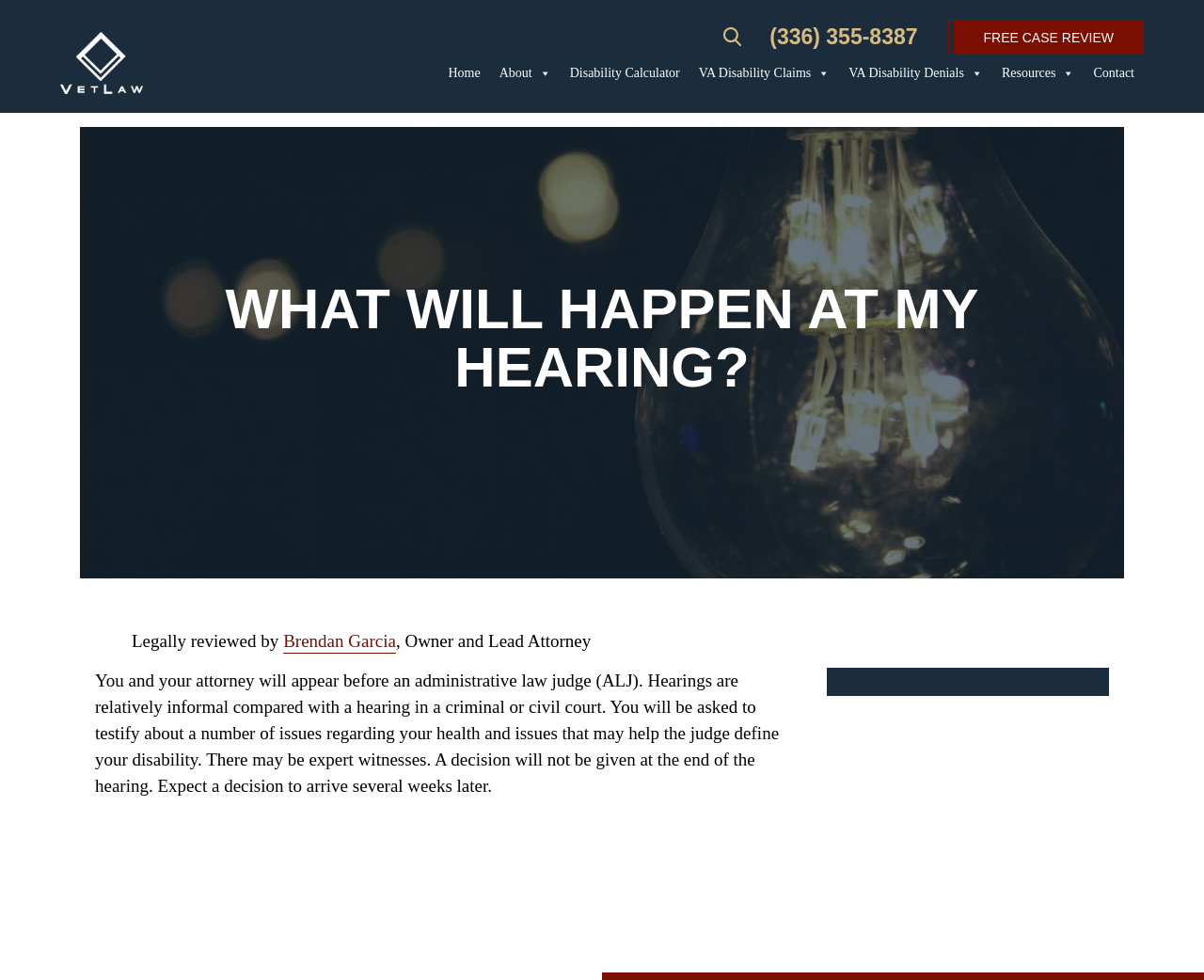Determine the bounding box coordinates for the element that should be clicked to follow this instruction: "Call the phone number". The coordinates should be given as four float numbers between 0 and 1, in the format [left, top, right, bottom].

[0.639, 0.026, 0.762, 0.05]